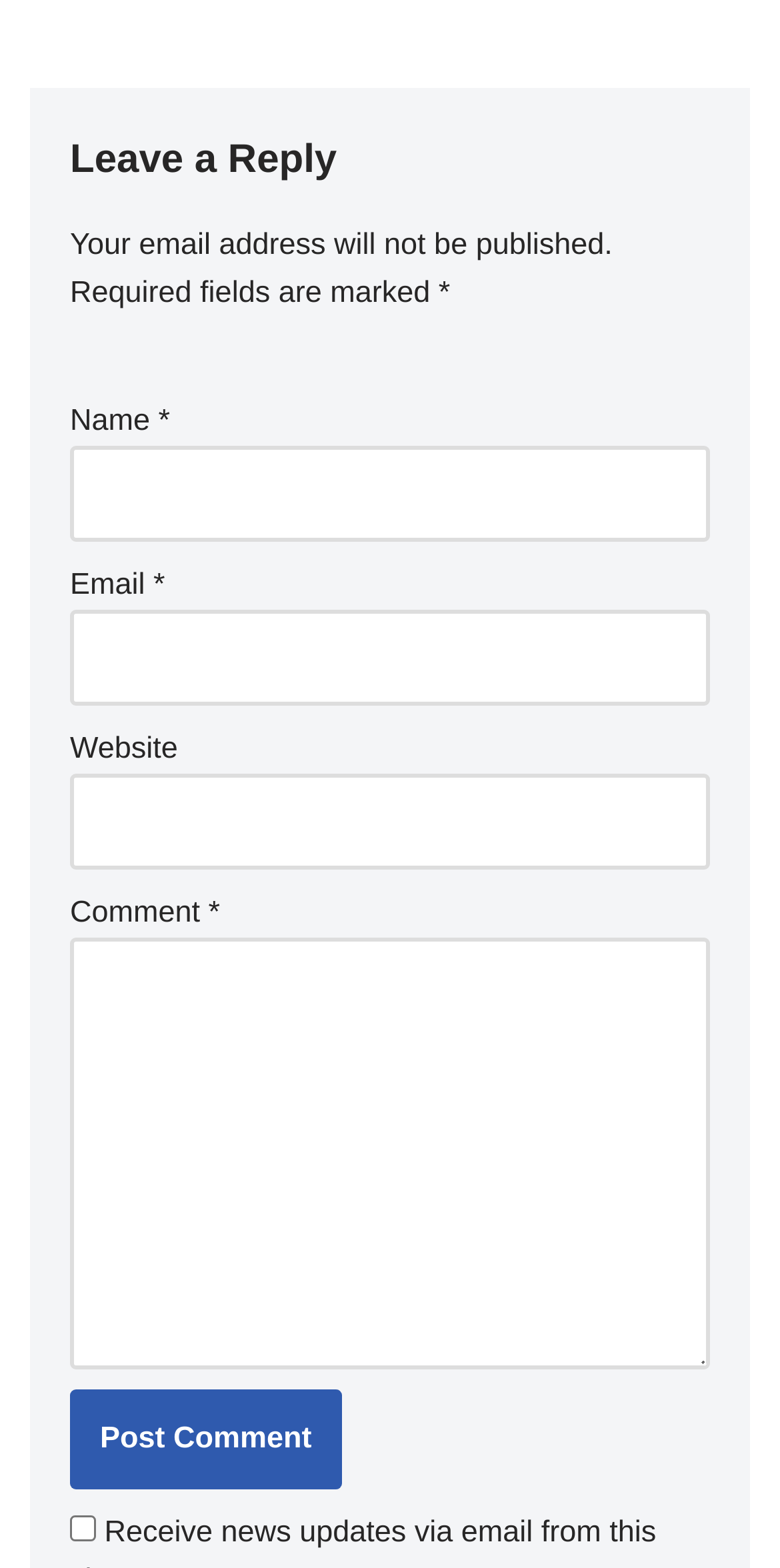Respond with a single word or short phrase to the following question: 
What is the function of the checkbox at the bottom?

To receive news updates